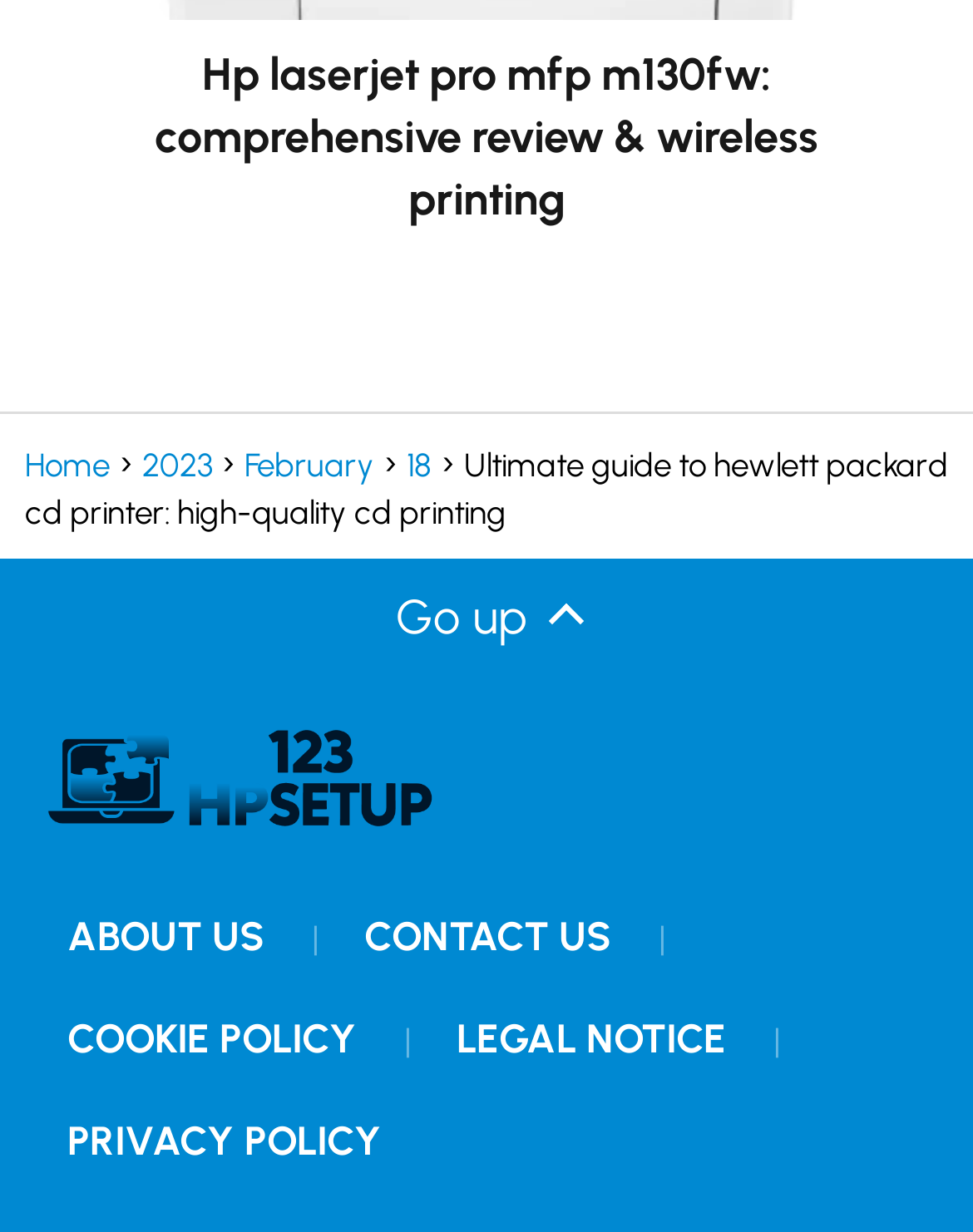Find the bounding box coordinates of the clickable element required to execute the following instruction: "Learn about the website". Provide the coordinates as four float numbers between 0 and 1, i.e., [left, top, right, bottom].

[0.041, 0.719, 0.3, 0.802]